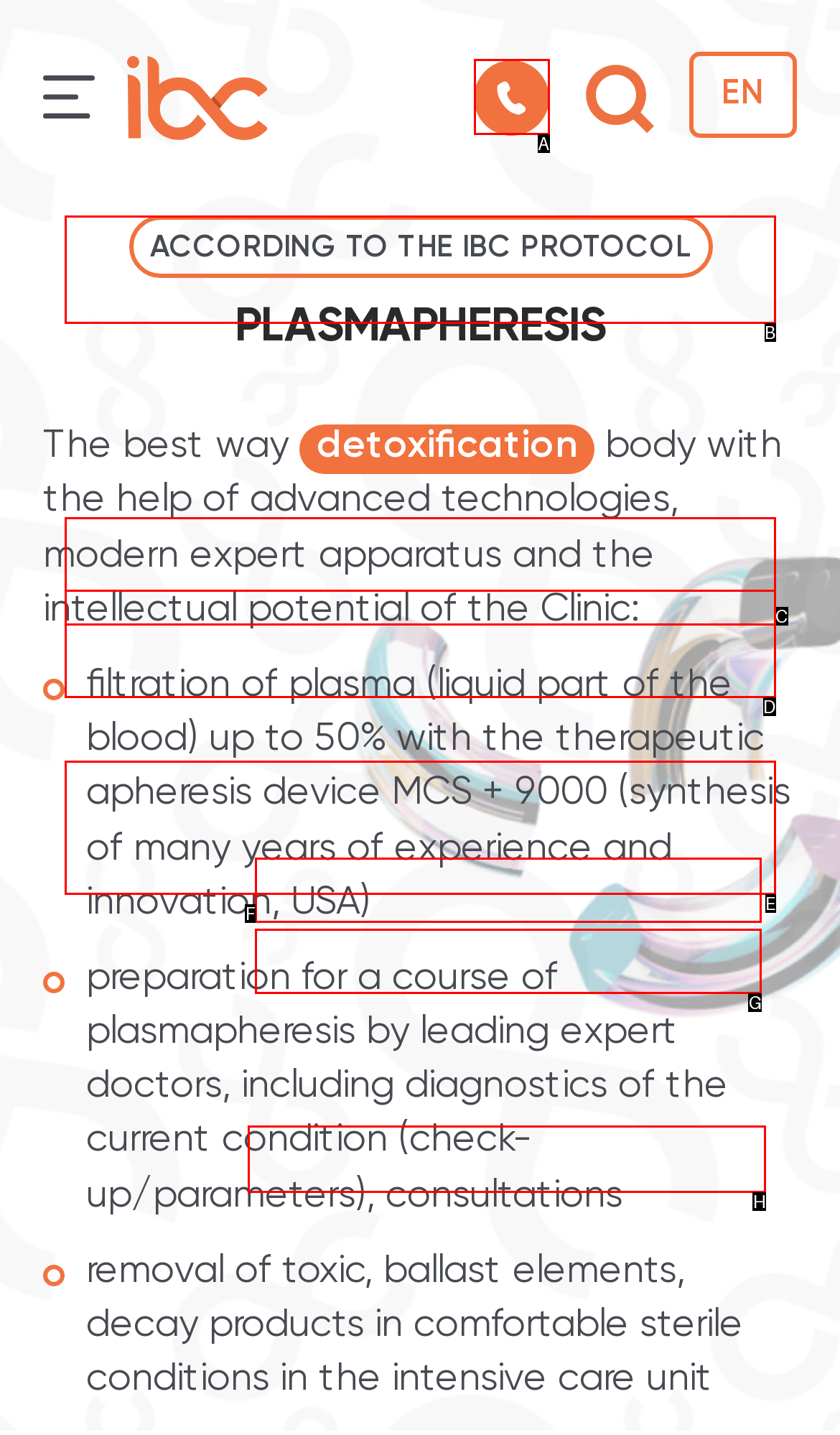Identify the option that corresponds to the description: alt="Clinic phone number" 
Provide the letter of the matching option from the available choices directly.

A